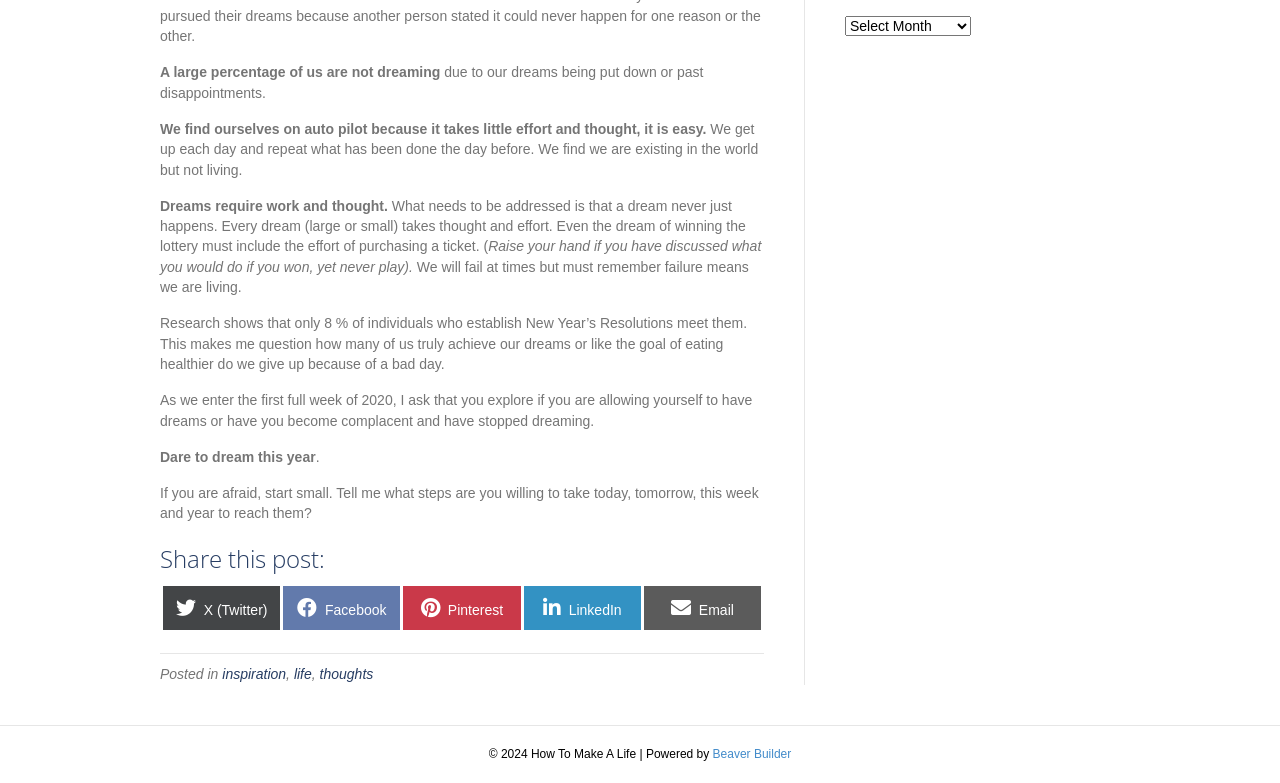What is the purpose of sharing the post?
Can you provide an in-depth and detailed response to the question?

The presence of social media sharing links such as Twitter, Facebook, and LinkedIn suggests that the author wants readers to share the post with others, likely to inspire and motivate them to chase their dreams.